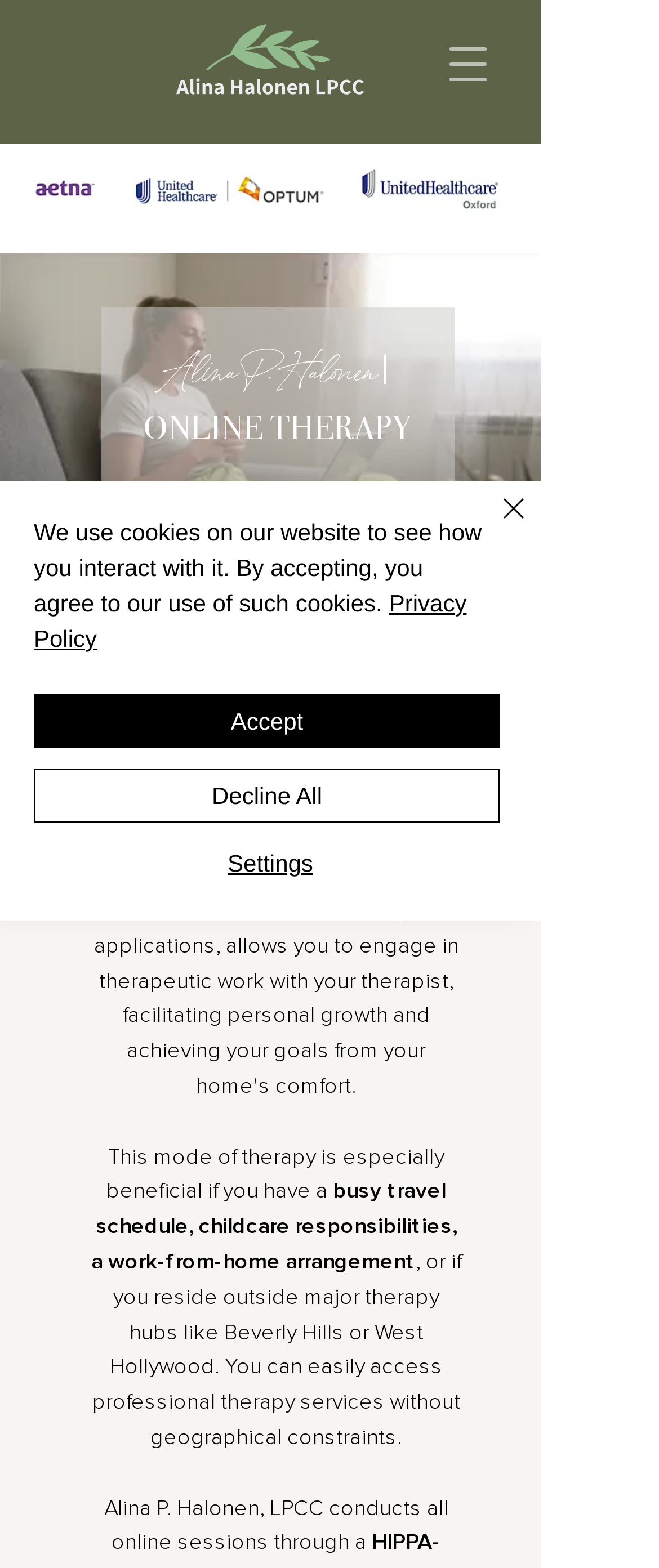What is the benefit of online therapy?
Utilize the image to construct a detailed and well-explained answer.

According to the webpage, online therapy is especially beneficial for individuals with busy travel schedules, childcare responsibilities, or work-from-home arrangements. This information can be found in the static text sections of the webpage.